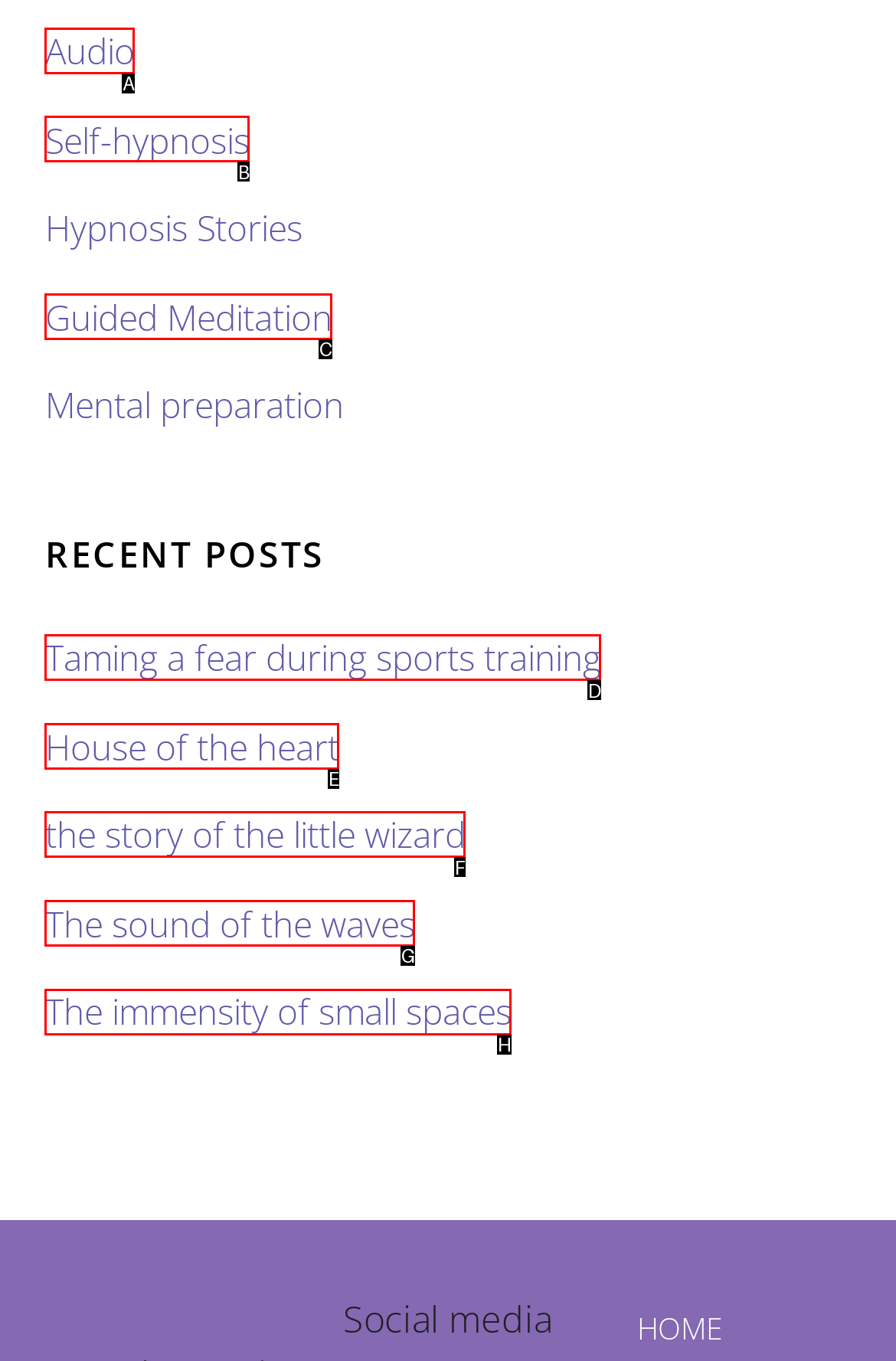Identify the bounding box that corresponds to: The immensity of small spaces
Respond with the letter of the correct option from the provided choices.

H